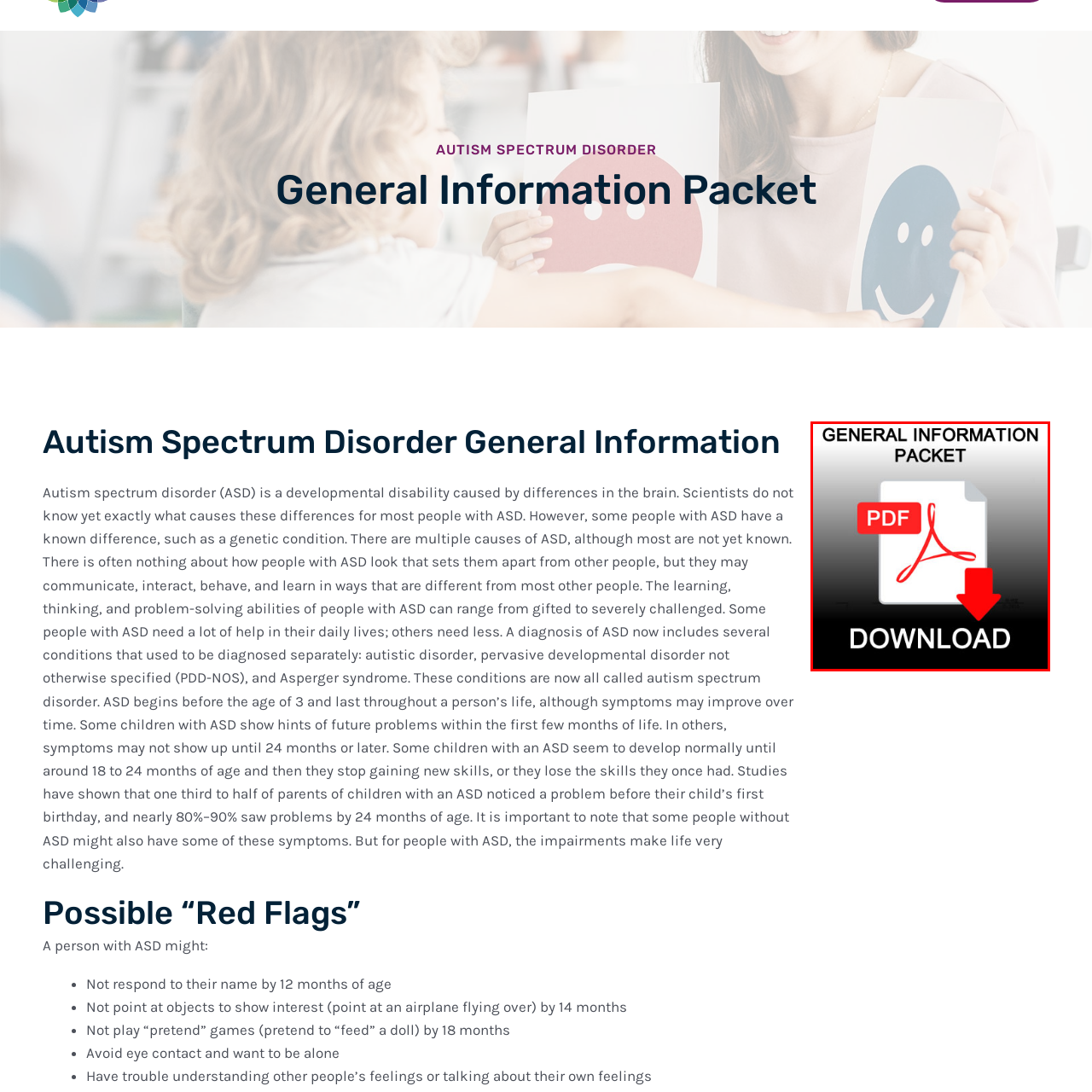Focus on the image enclosed by the red outline and give a short answer: What is the purpose of the arrow symbol?

To direct attention to the DOWNLOAD button